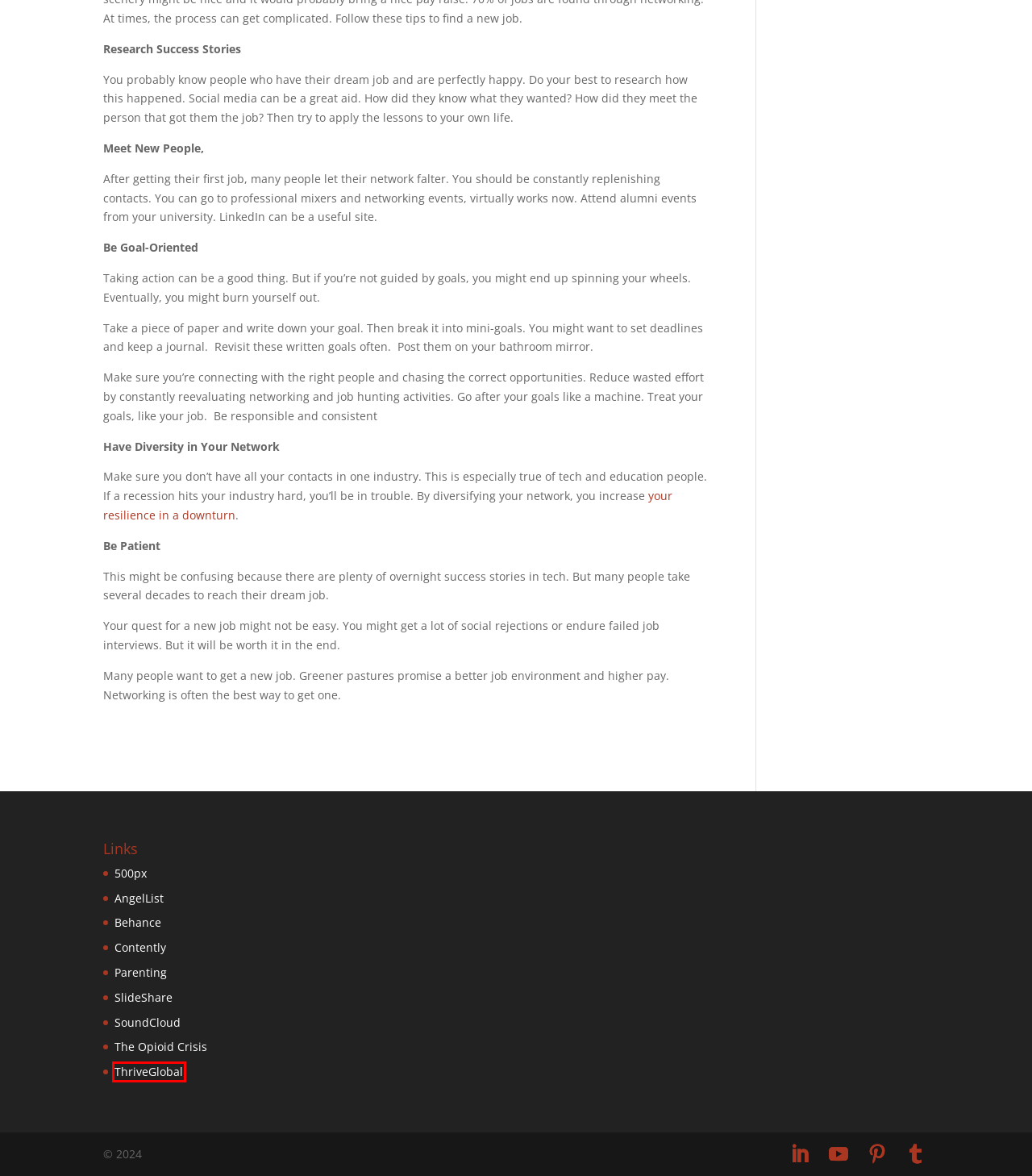Examine the screenshot of a webpage with a red rectangle bounding box. Select the most accurate webpage description that matches the new webpage after clicking the element within the bounding box. Here are the candidates:
A. Leading Content Marketing Company | Contently
B. Ember Conley Archives - Thrive Global
C. Uncategorized | Ember Conley | Women in Leadership
D. Ember Conley | Ember Conley | Women in Leadership
E. Maternity Leave in the U.S. Needs Attention | Ember Conley | Women in Leadership
F. The Night I Threw My Books Away | Ember Conley | Women in Leadership
G. About Ember Conley
H. Promoting Equal Pay | Ember Conley | Women in Leadership

B